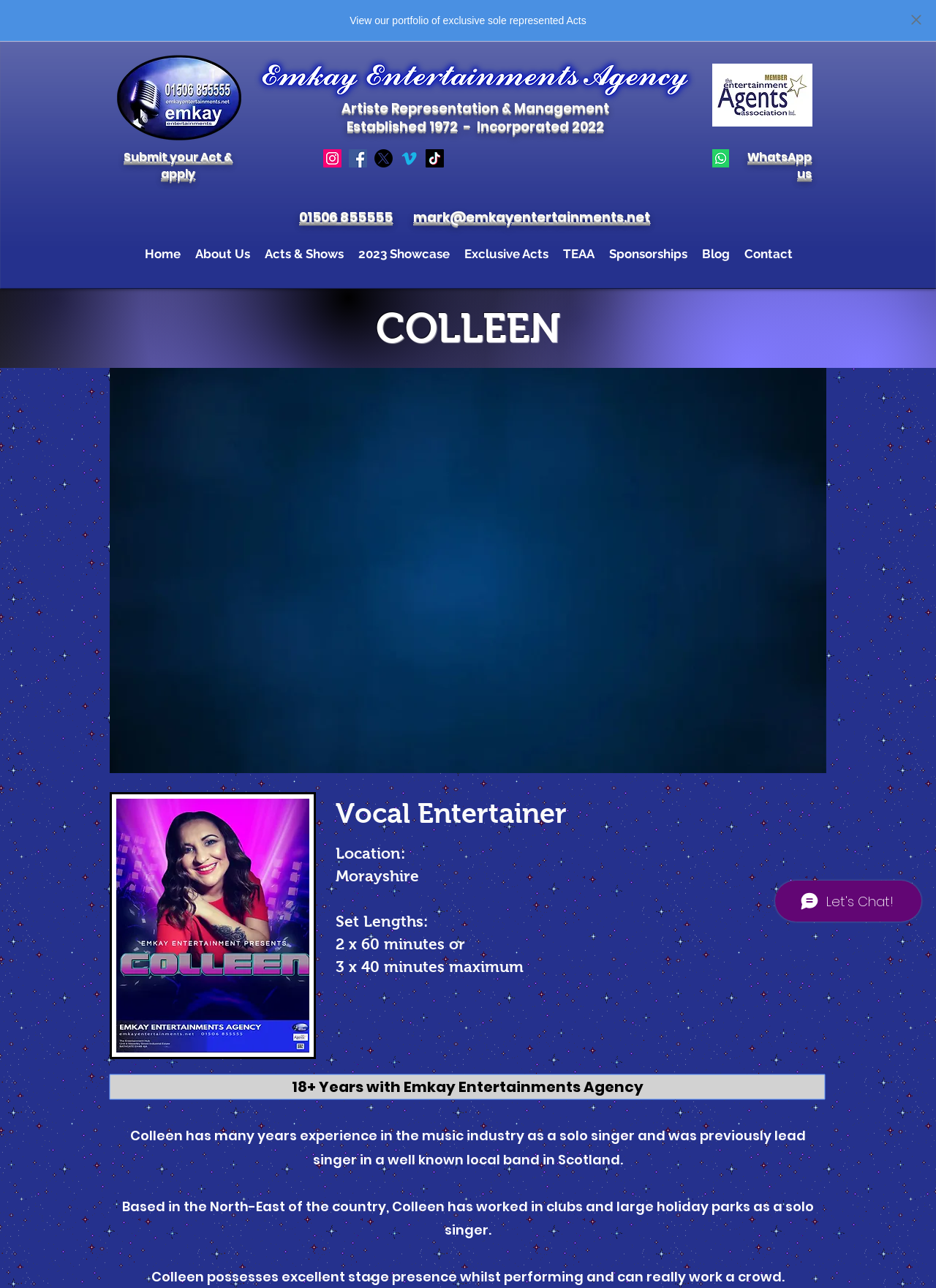How many set lengths are available?
Your answer should be a single word or phrase derived from the screenshot.

2